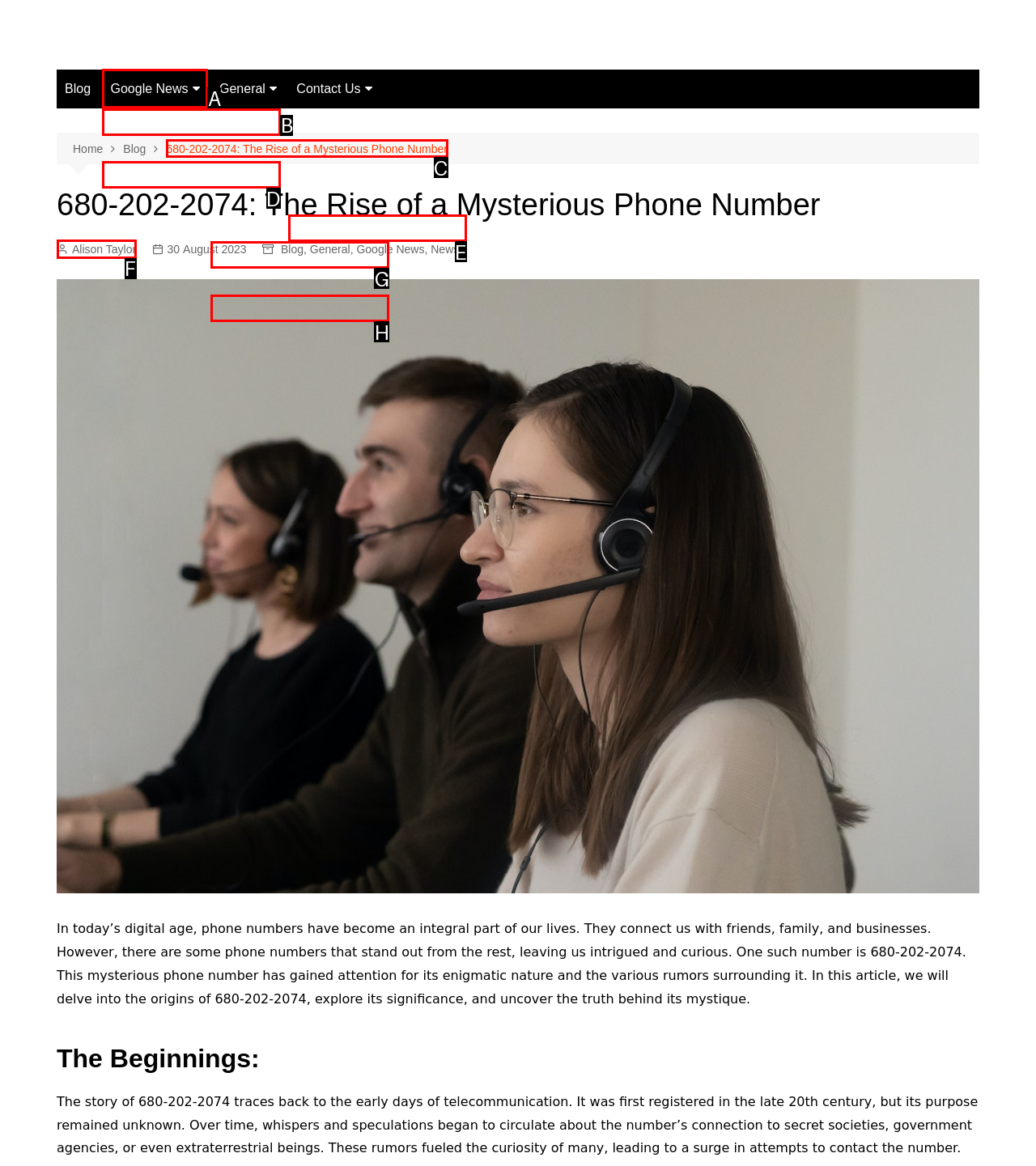Which choice should you pick to execute the task: Check the 'News' section
Respond with the letter associated with the correct option only.

B